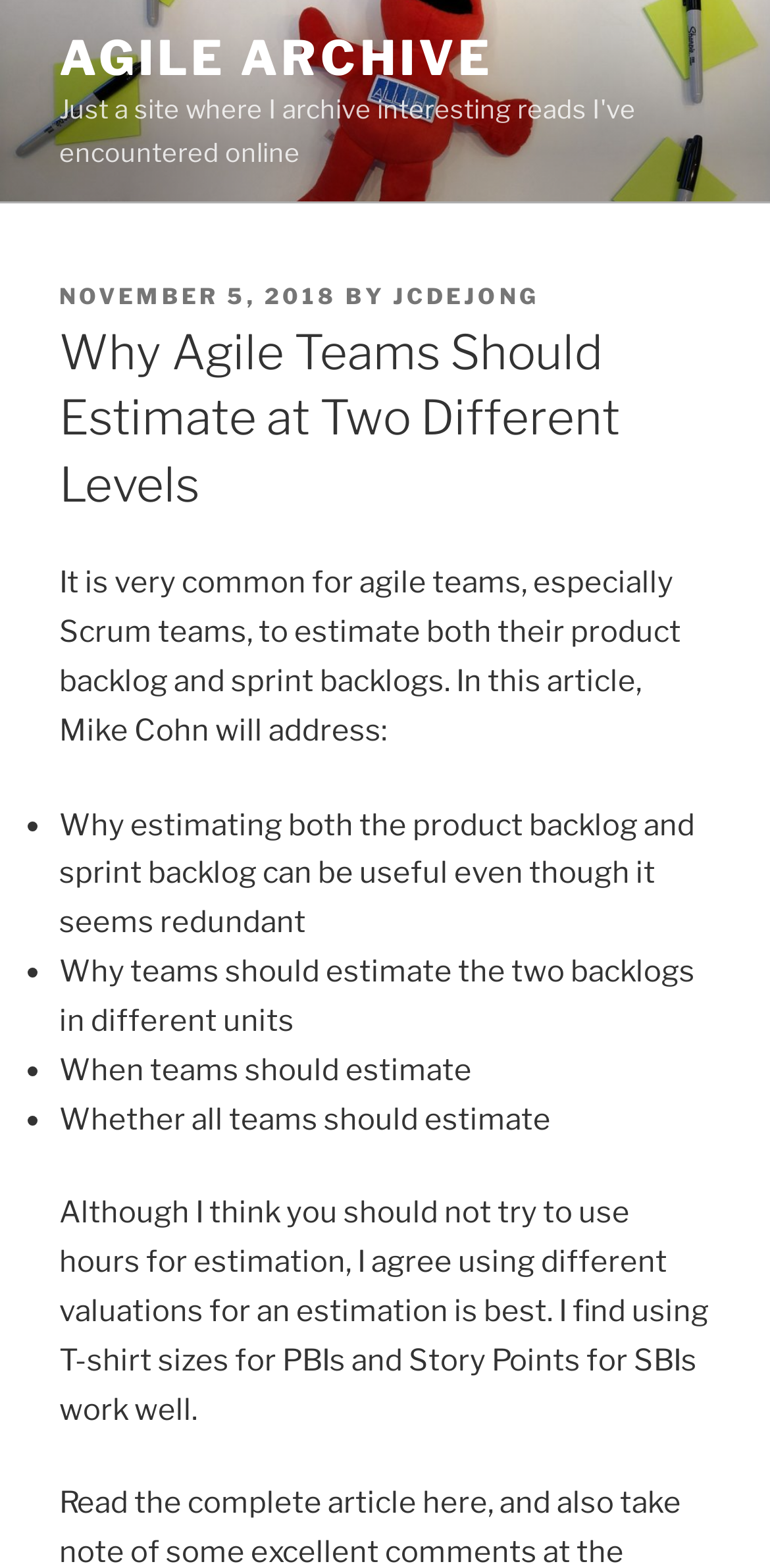What is the main topic of the article? Observe the screenshot and provide a one-word or short phrase answer.

Agile teams estimating at two different levels